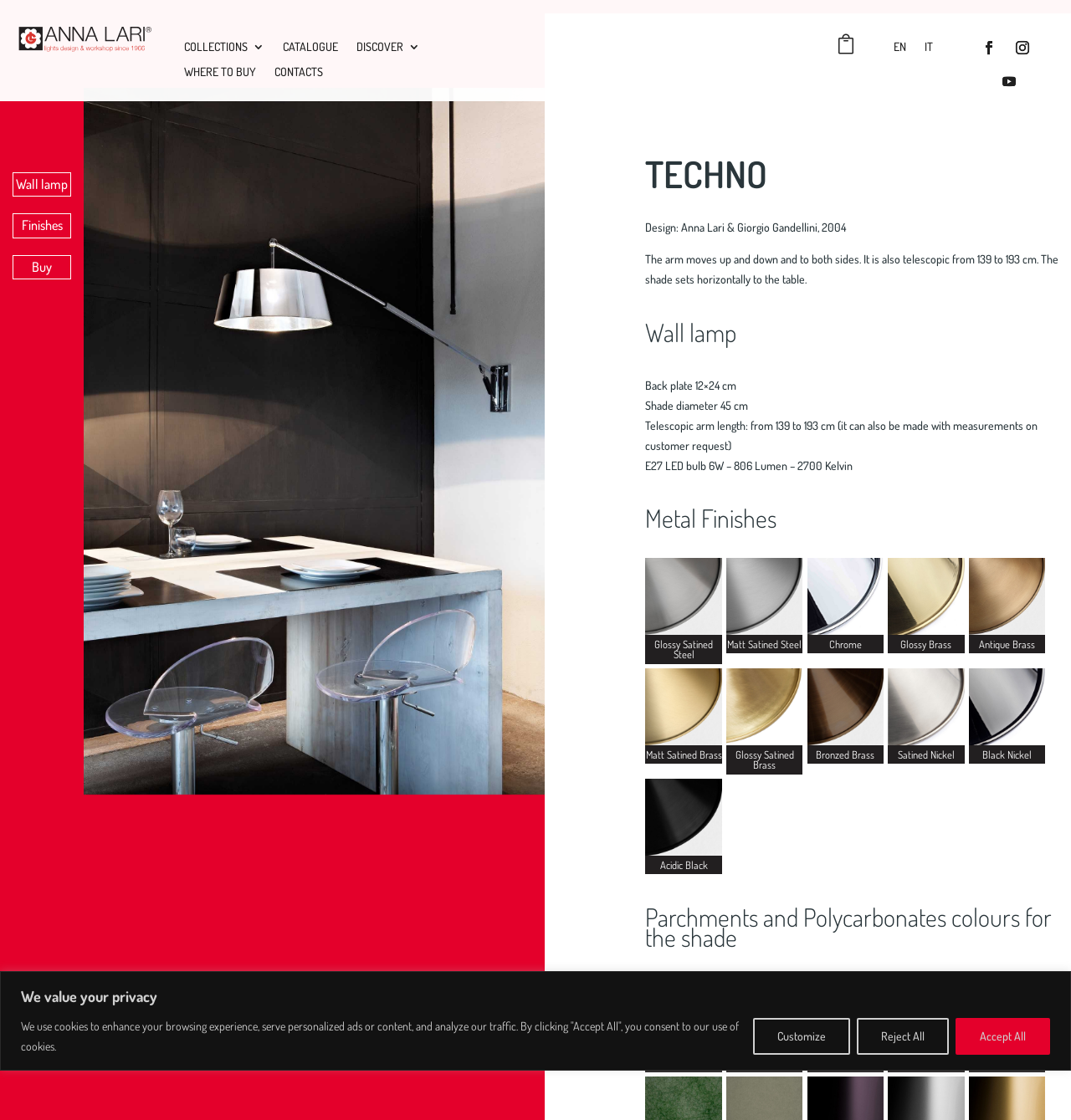Find the bounding box coordinates of the area to click in order to follow the instruction: "Explore wall lamp".

[0.012, 0.154, 0.067, 0.176]